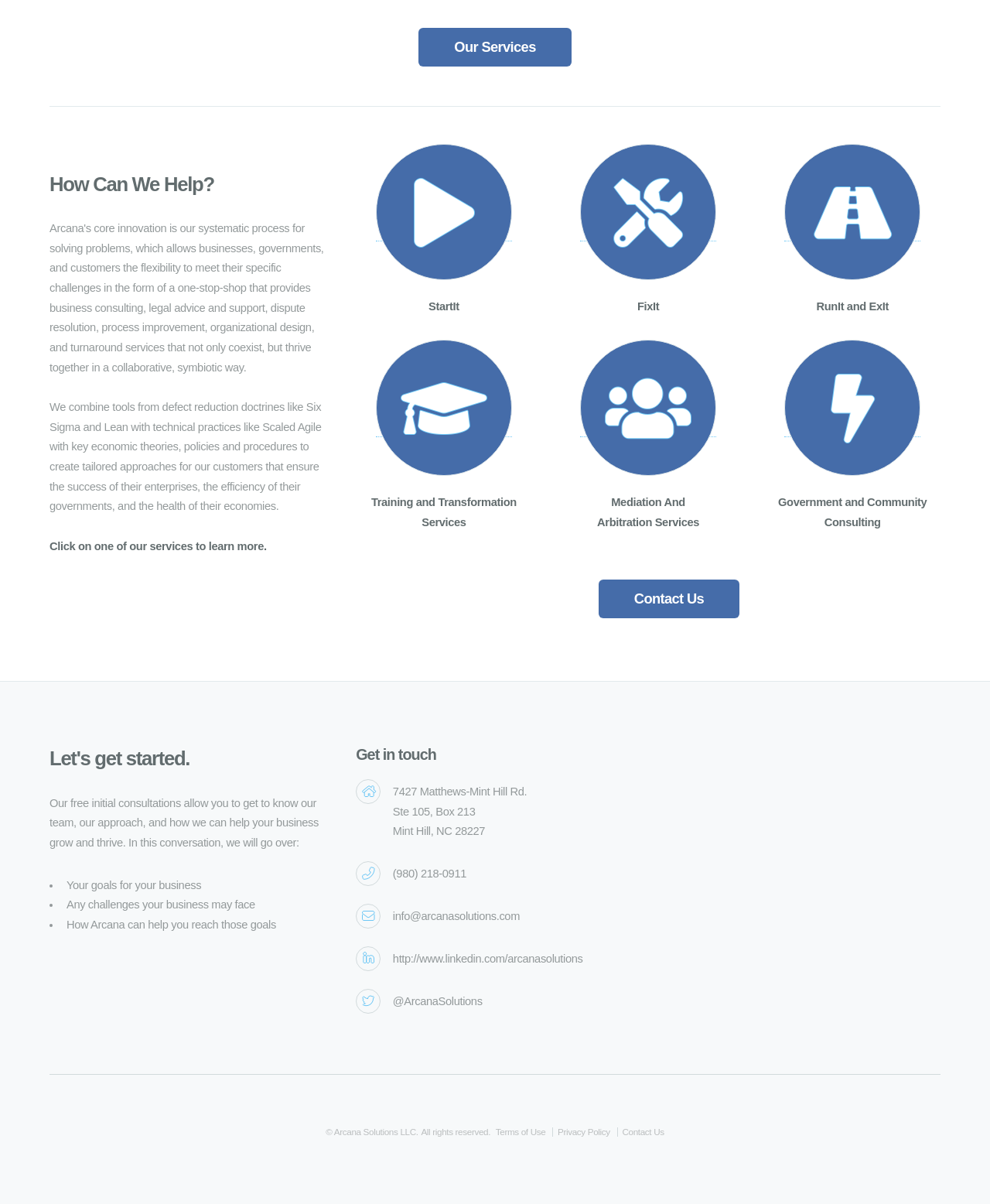Locate the bounding box coordinates of the area you need to click to fulfill this instruction: 'Get in touch with Arcana Solutions'. The coordinates must be in the form of four float numbers ranging from 0 to 1: [left, top, right, bottom].

[0.36, 0.618, 0.64, 0.637]